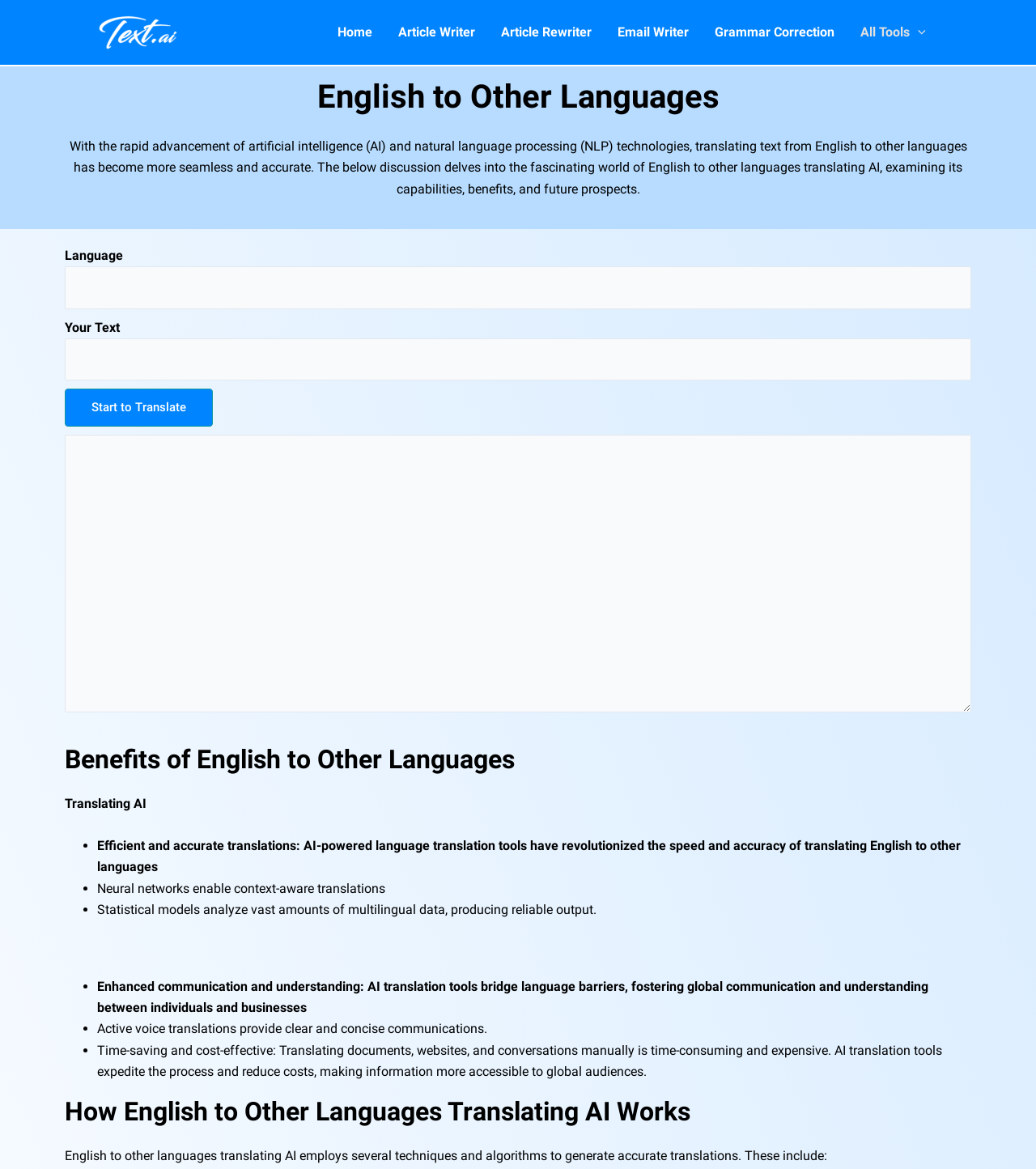Describe all the significant parts and information present on the webpage.

The webpage is about English to other languages translation using artificial intelligence (AI) and natural language processing (NLP) technologies. At the top, there is a navigation menu with links to "Home", "Article Writer", "Article Rewriter", "Email Writer", "Grammar Correction", and "All Tools Menu Toggle". Below the navigation menu, there is a heading "English to Other Languages" followed by a paragraph of text that discusses the advancement of AI and NLP technologies in translating text from English to other languages.

On the left side of the page, there are three text boxes, one above the other, where users can input their text for translation. Next to the top text box, there is a button "Start to Translate". Below the text boxes, there is a heading "Benefits of English to Other Languages" followed by a list of bullet points that describe the advantages of using AI-powered language translation tools, including efficient and accurate translations, context-aware translations, and enhanced communication and understanding.

Further down the page, there is another heading "How English to Other Languages Translating AI Works" followed by a paragraph of text that explains the techniques and algorithms used by AI to generate accurate translations. There are no images on the page except for a small icon next to the "All Tools Menu Toggle" link and another icon next to the "Menu Toggle" button. The overall layout of the page is organized, with clear headings and concise text.